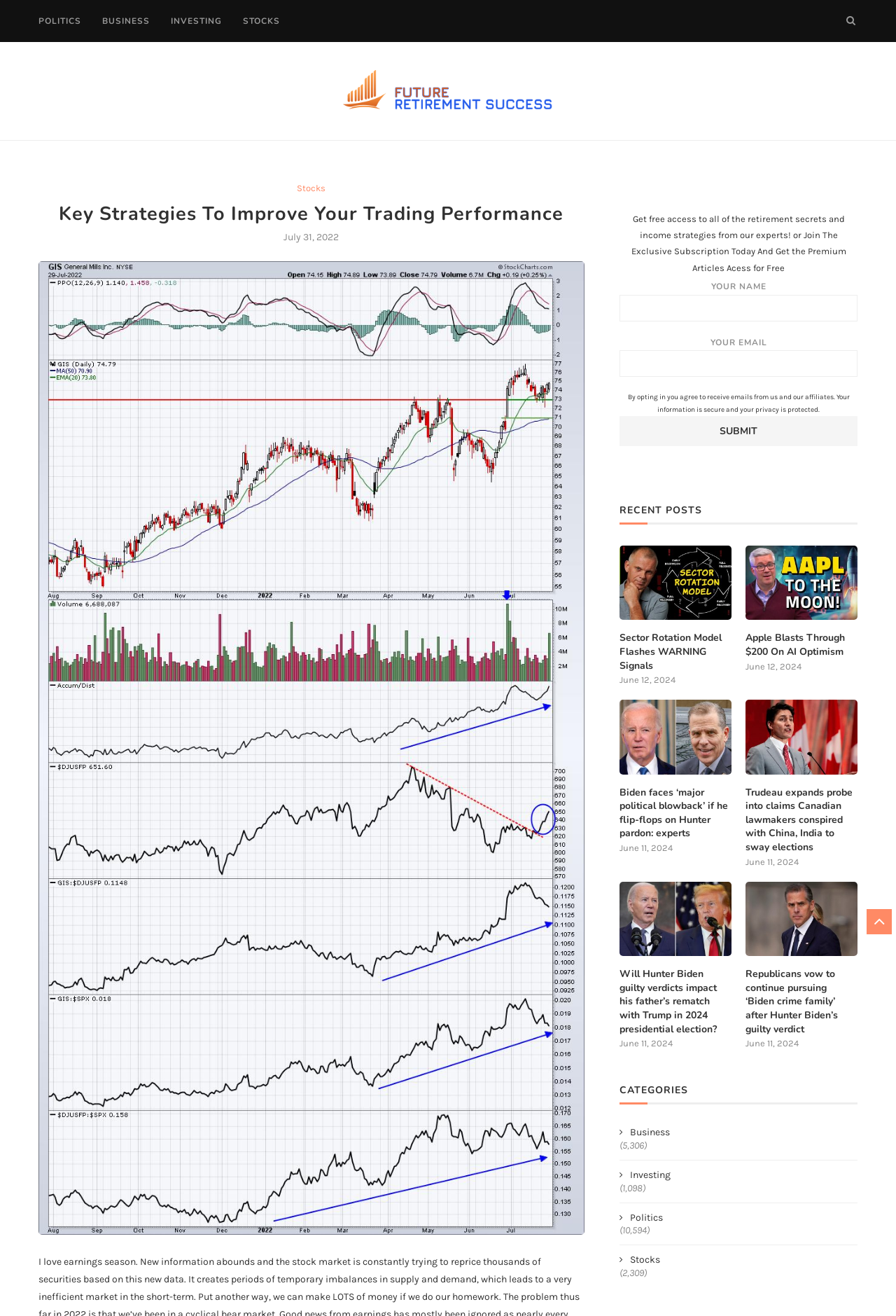Refer to the image and offer a detailed explanation in response to the question: What type of articles are listed under 'RECENT POSTS'?

The articles listed under 'RECENT POSTS' appear to be news articles, as they have titles that suggest current events or news stories, such as 'Sector Rotation Model Flashes WARNING Signals' and 'Biden faces ‘major political blowback’ if he flip-flops on Hunter pardon: experts'.